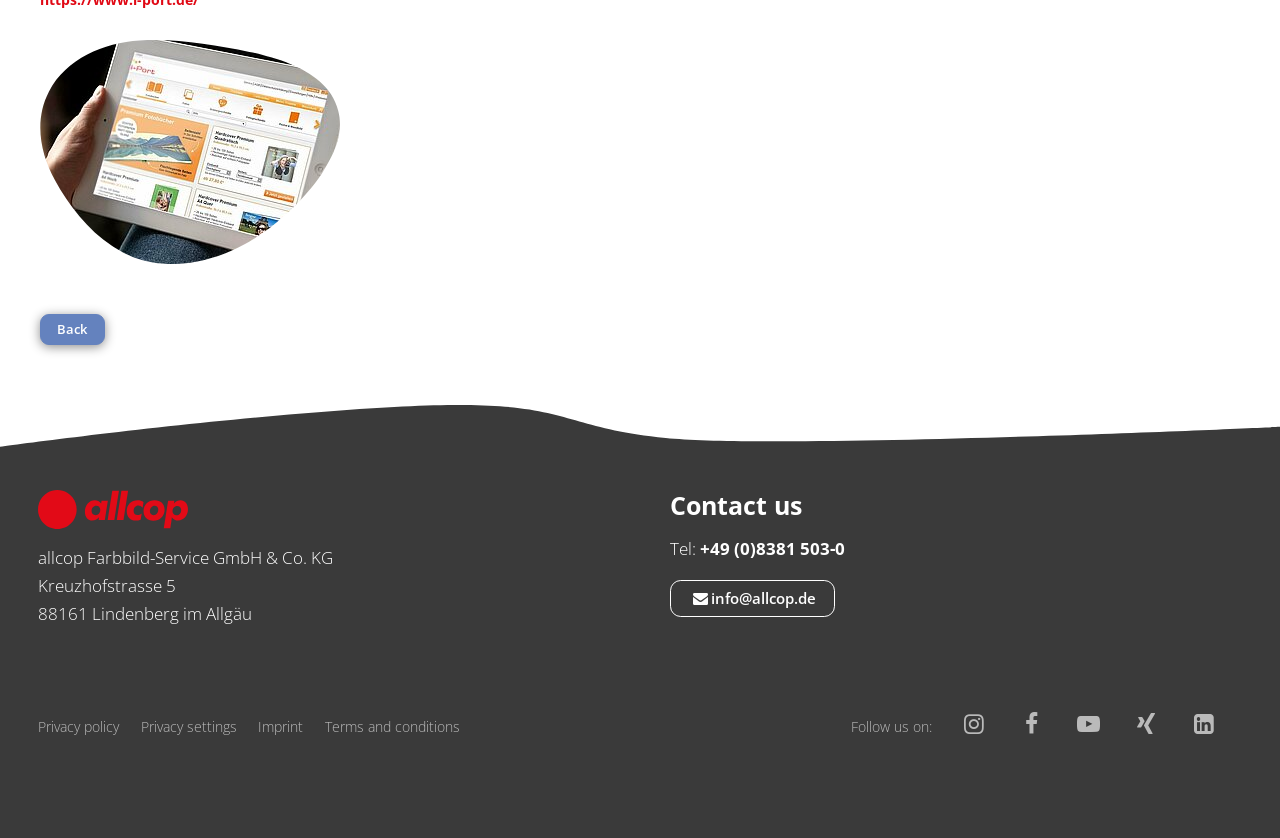Provide a one-word or brief phrase answer to the question:
What is the address of the company?

Kreuzhofstrasse 5, 88161 Lindenberg im Allgäu